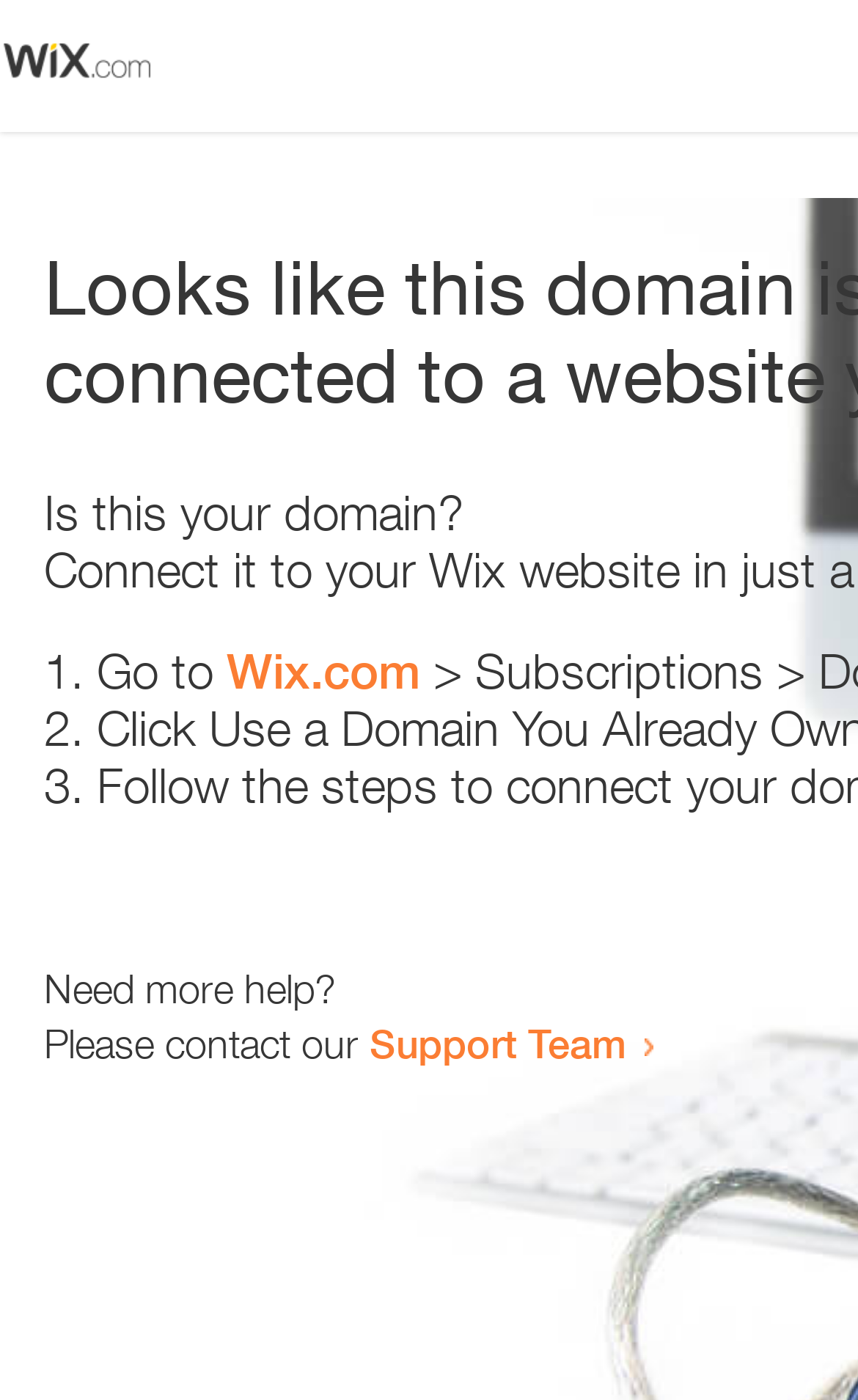How many list items are there?
Refer to the image and provide a concise answer in one word or phrase.

3